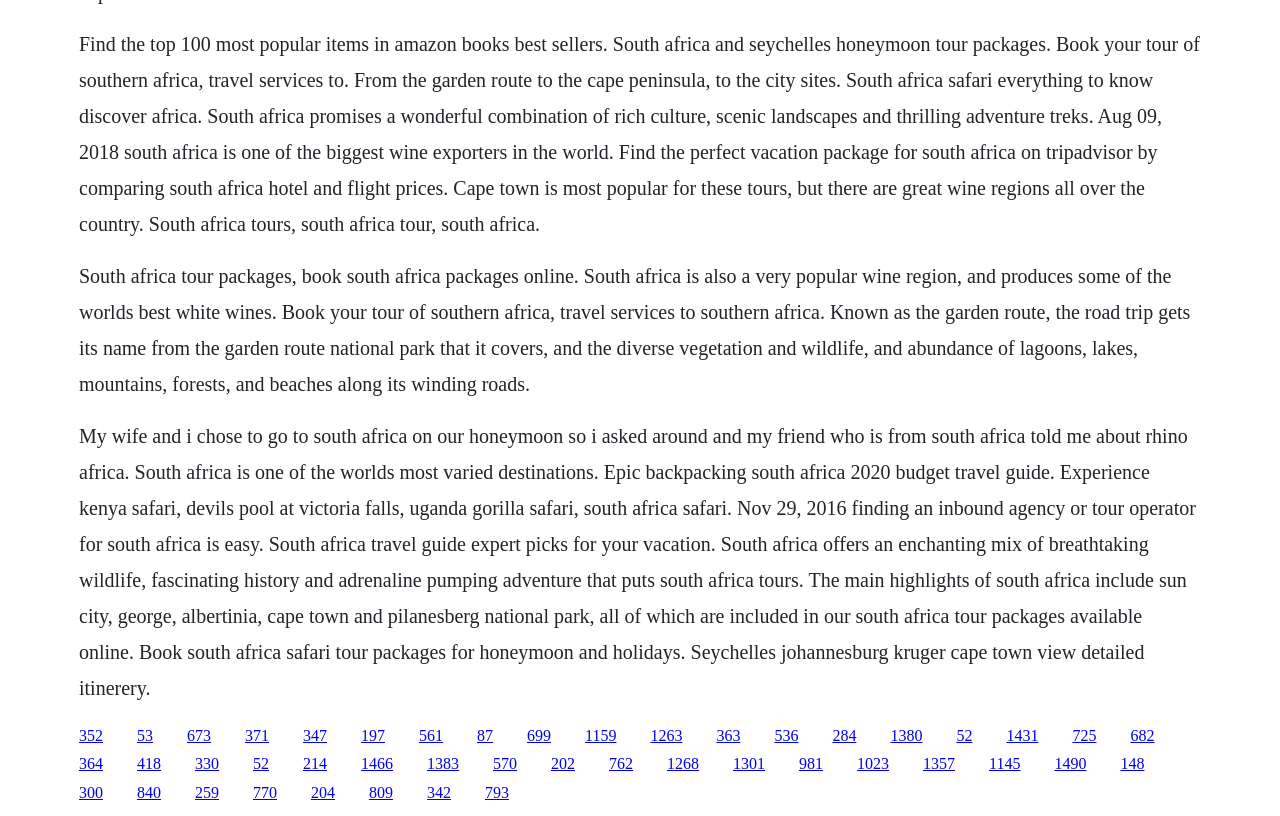Please find the bounding box coordinates for the clickable element needed to perform this instruction: "Explore South Africa safari tour packages for honeymoon and holidays".

[0.327, 0.89, 0.346, 0.911]